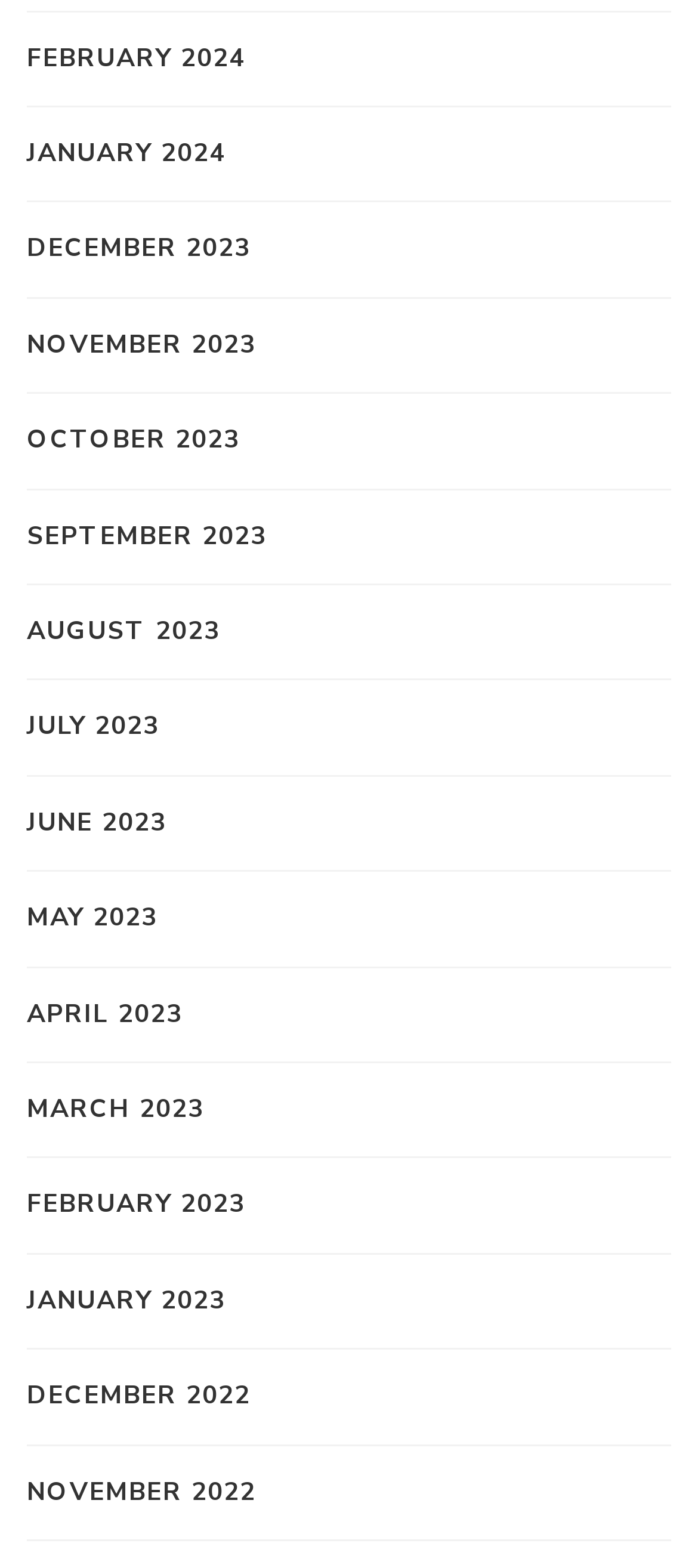Select the bounding box coordinates of the element I need to click to carry out the following instruction: "view february 2024".

[0.038, 0.025, 0.351, 0.05]